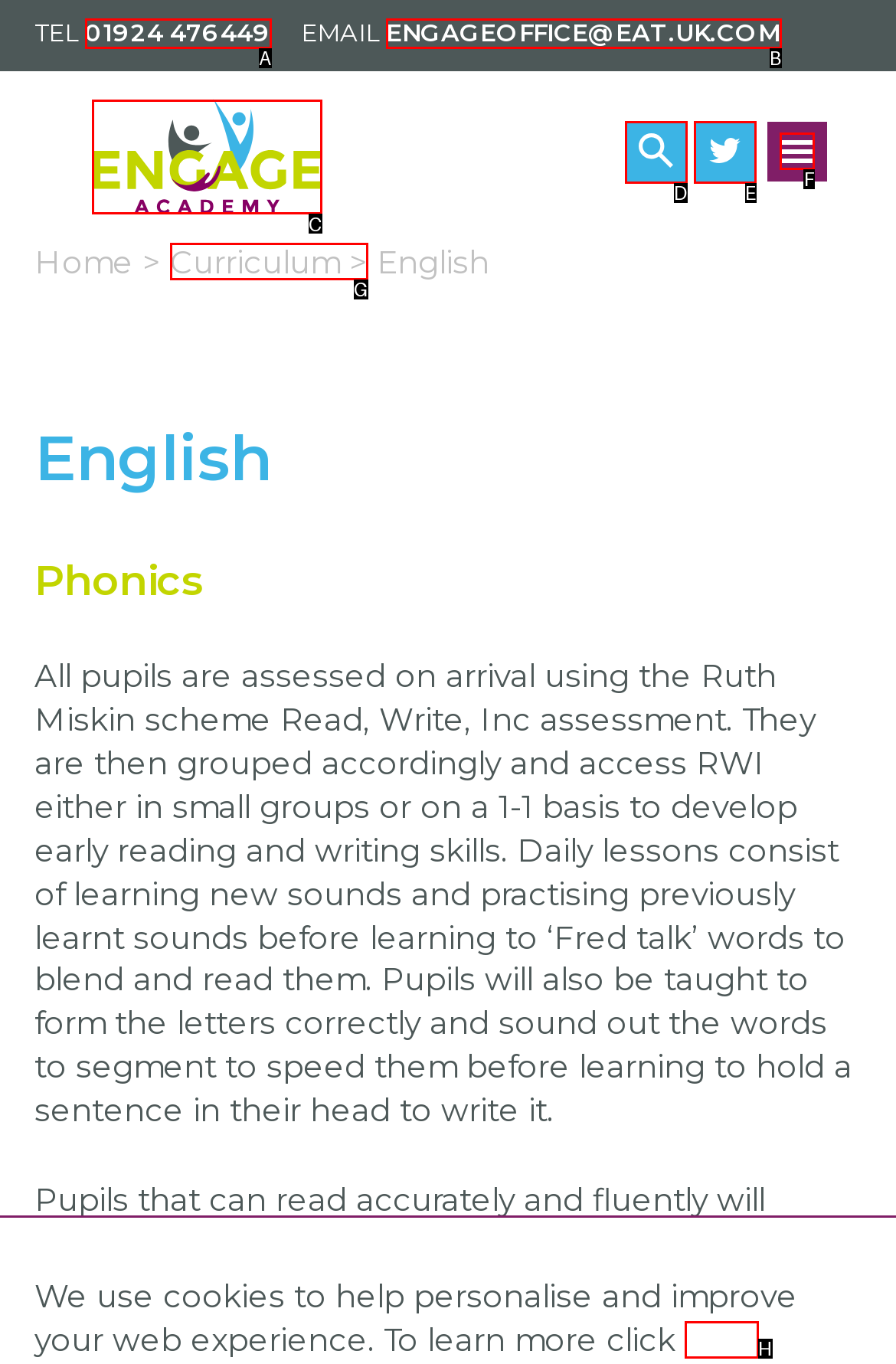For the task: Go back to home, tell me the letter of the option you should click. Answer with the letter alone.

C